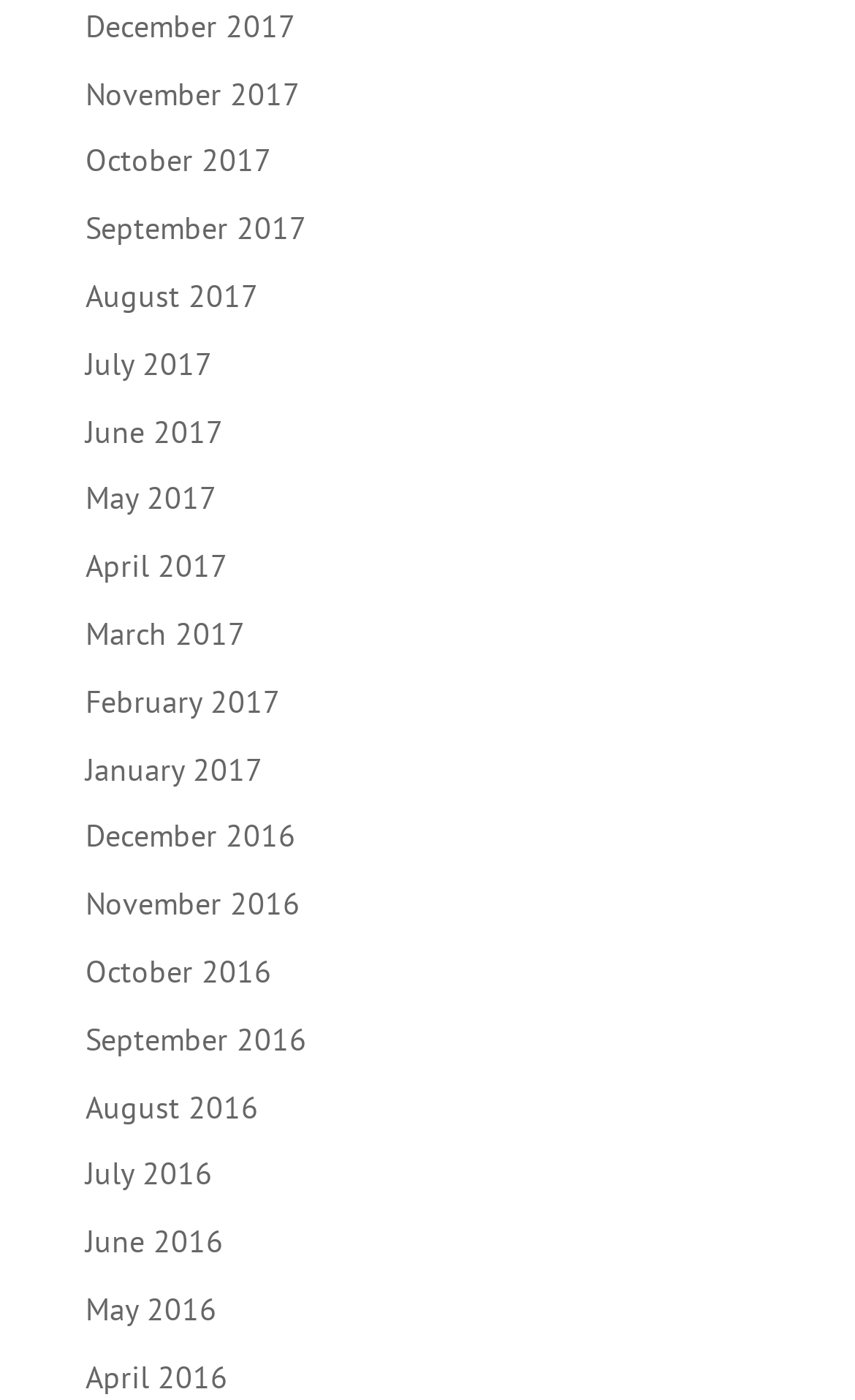Please identify the bounding box coordinates of the clickable region that I should interact with to perform the following instruction: "view June 2017". The coordinates should be expressed as four float numbers between 0 and 1, i.e., [left, top, right, bottom].

[0.1, 0.294, 0.262, 0.322]